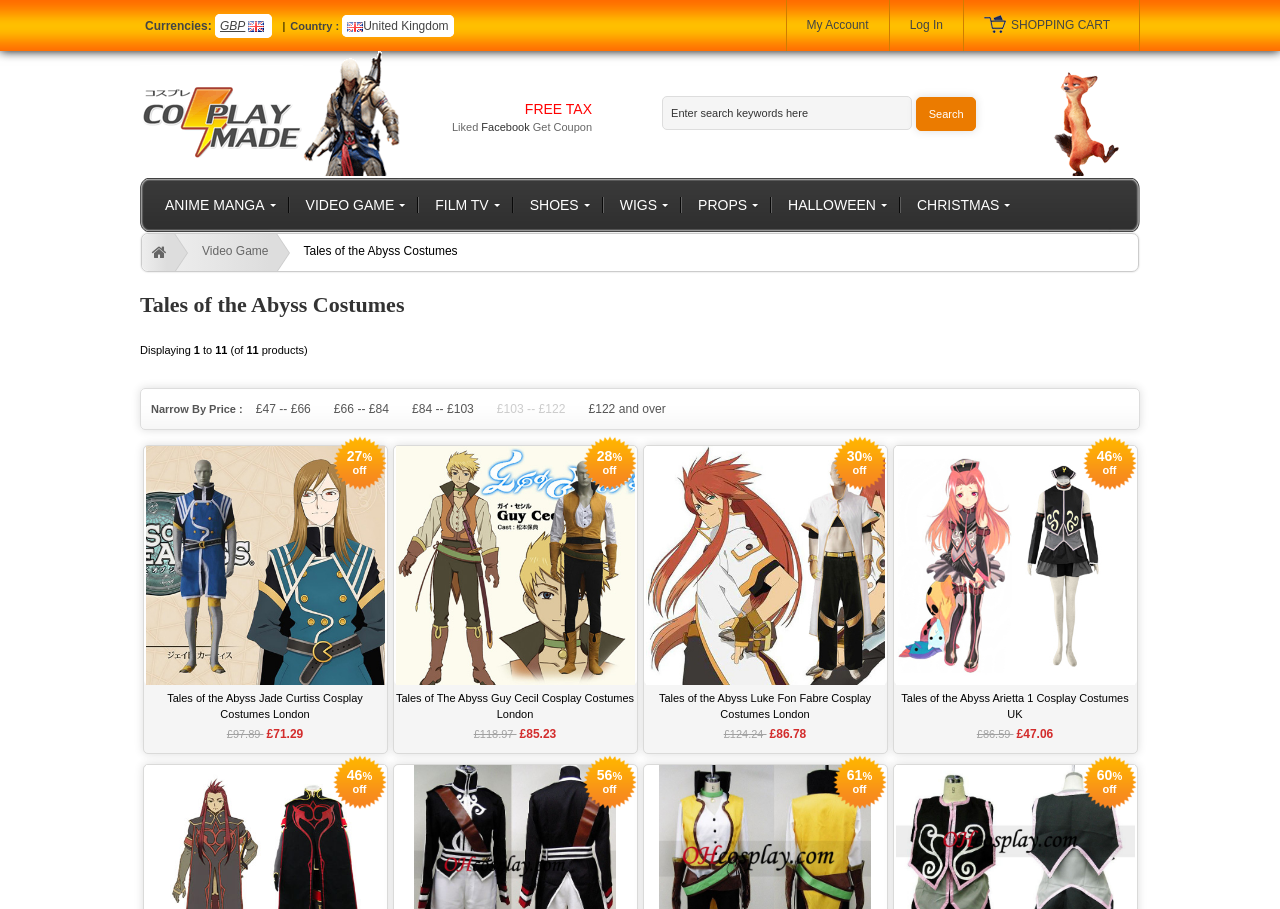Give a short answer using one word or phrase for the question:
What type of products are sold on this website?

Cosplay costumes